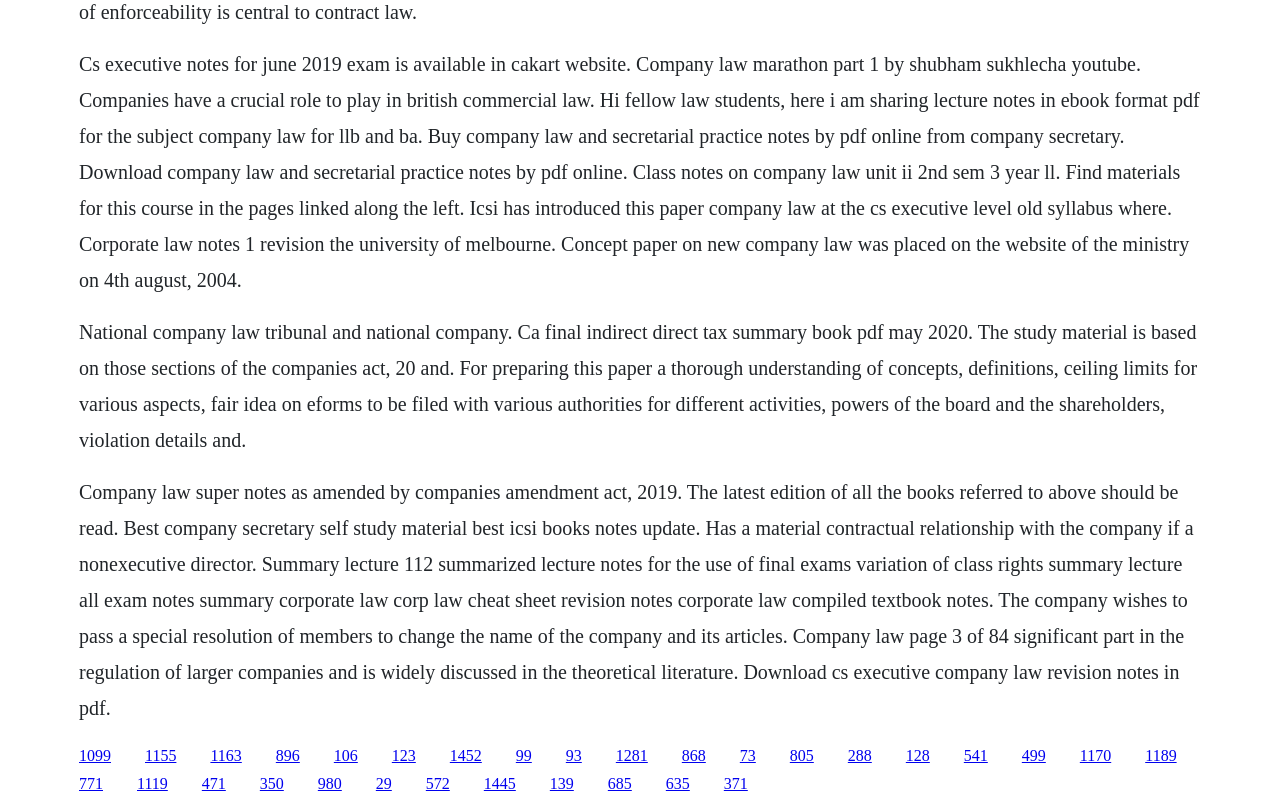Could you locate the bounding box coordinates for the section that should be clicked to accomplish this task: "contact us".

None